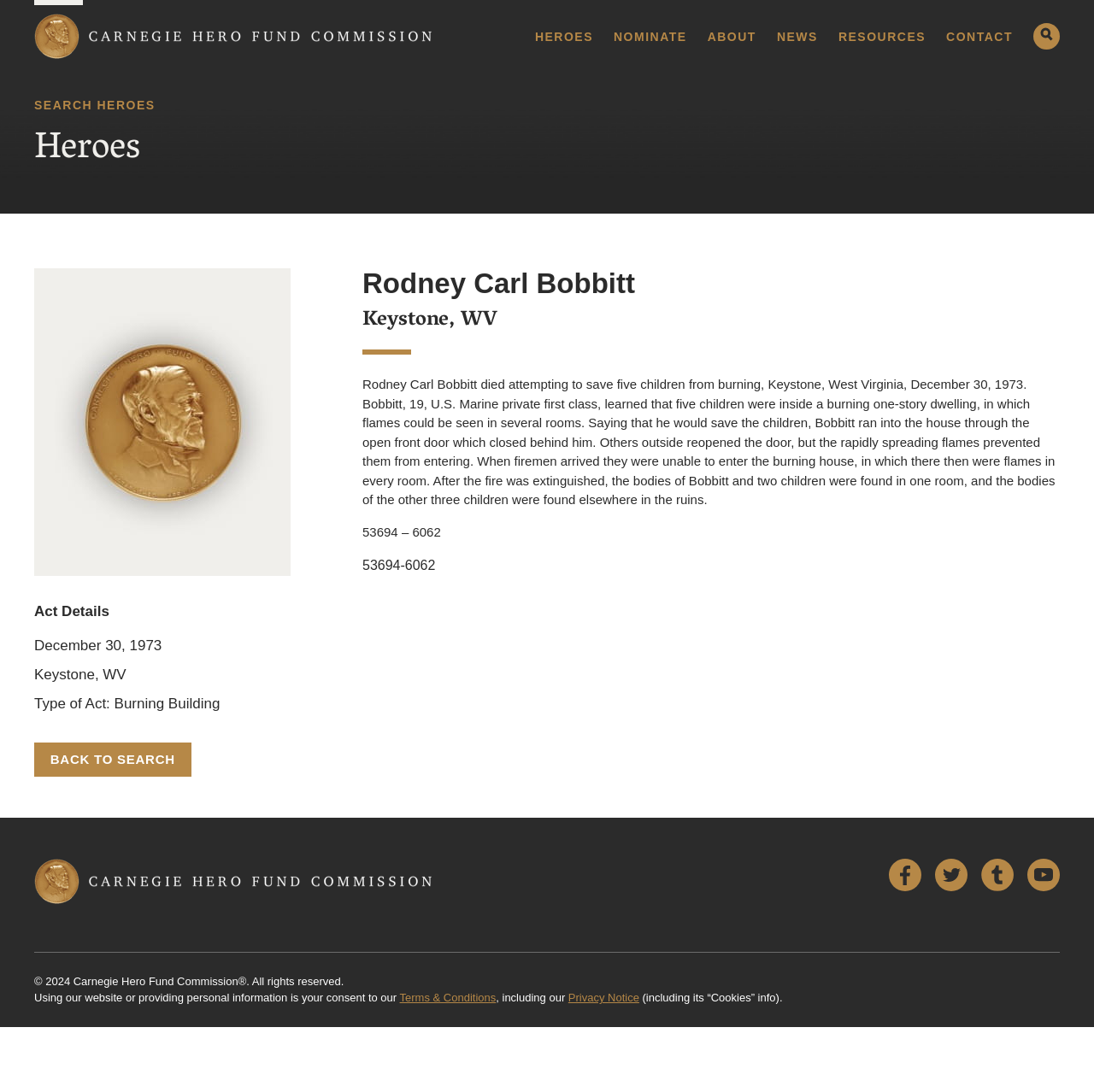Find the bounding box coordinates for the element that must be clicked to complete the instruction: "Go back to search". The coordinates should be four float numbers between 0 and 1, indicated as [left, top, right, bottom].

[0.031, 0.68, 0.175, 0.712]